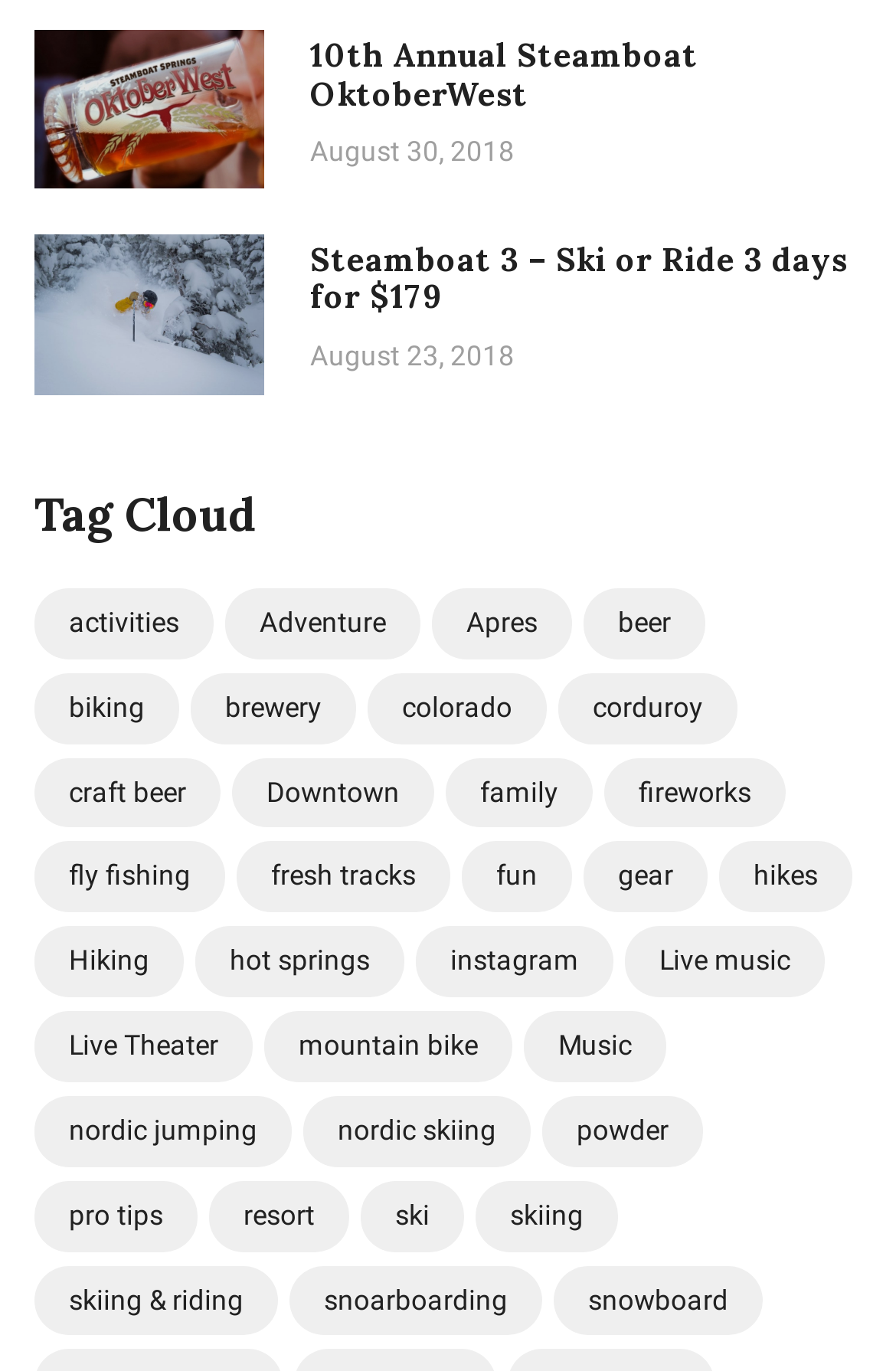What is the date of the 'Steamboat 3 – Ski or Ride 3 days for $179' event?
Using the image, provide a concise answer in one word or a short phrase.

August 23, 2018